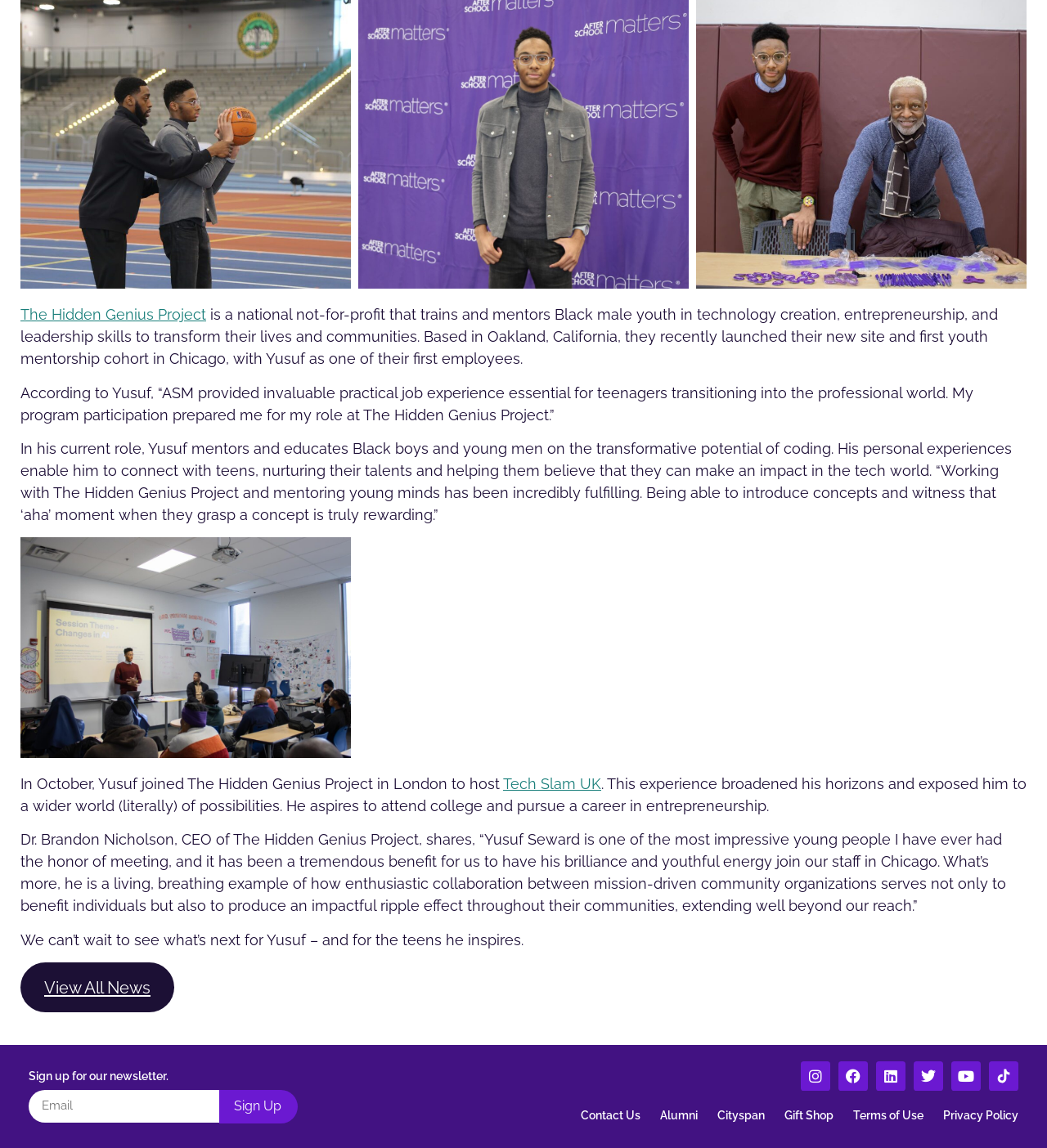Where did Yusuf join The Hidden Genius Project to host an event?
Using the visual information, respond with a single word or phrase.

London